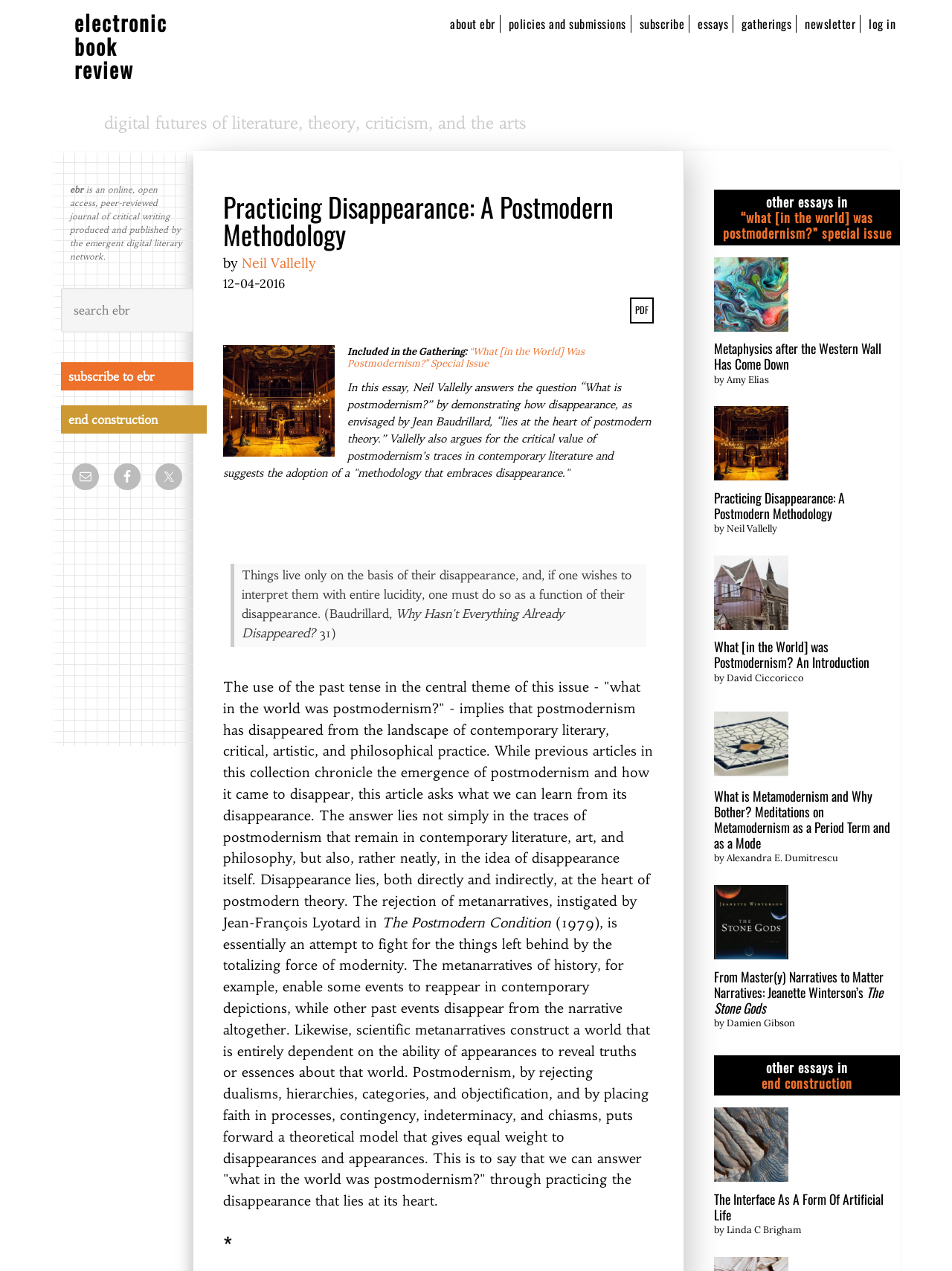Determine the main text heading of the webpage and provide its content.

Practicing Disappearance: A Postmodern Methodology